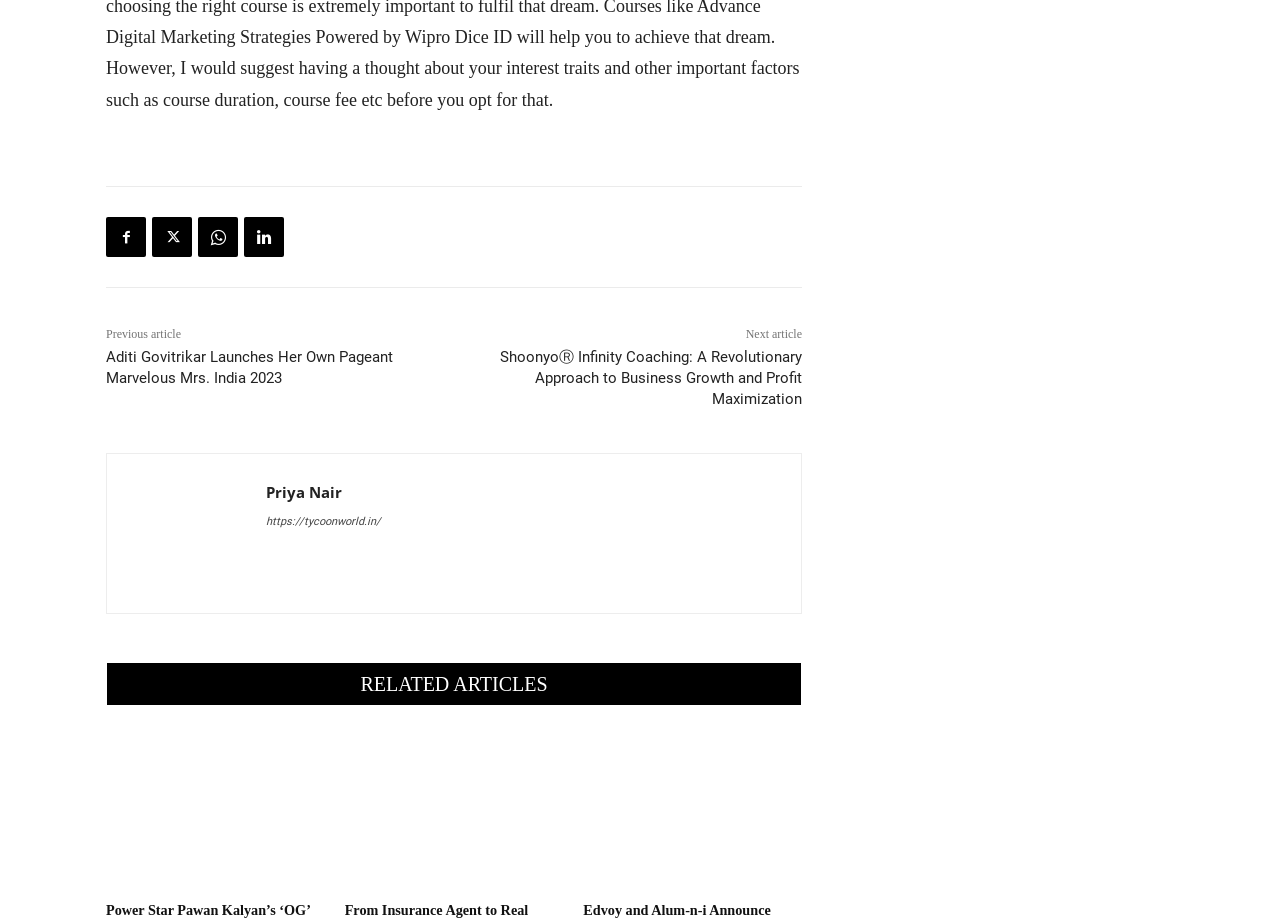Respond with a single word or phrase:
What is the release date of the movie 'OG'?

September 27, 2024